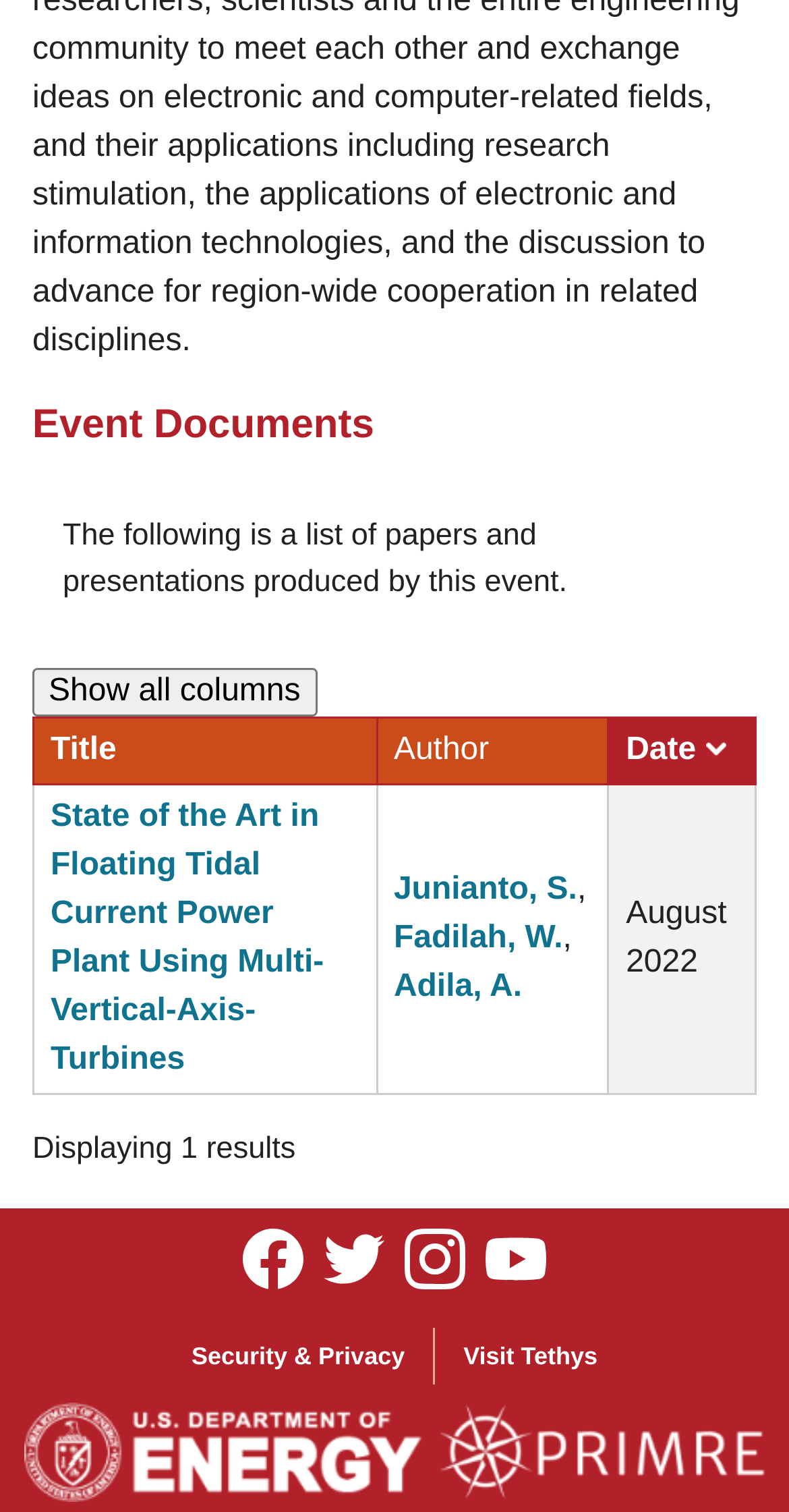Provide a brief response using a word or short phrase to this question:
What is the purpose of the 'Show all columns' button?

To show all columns